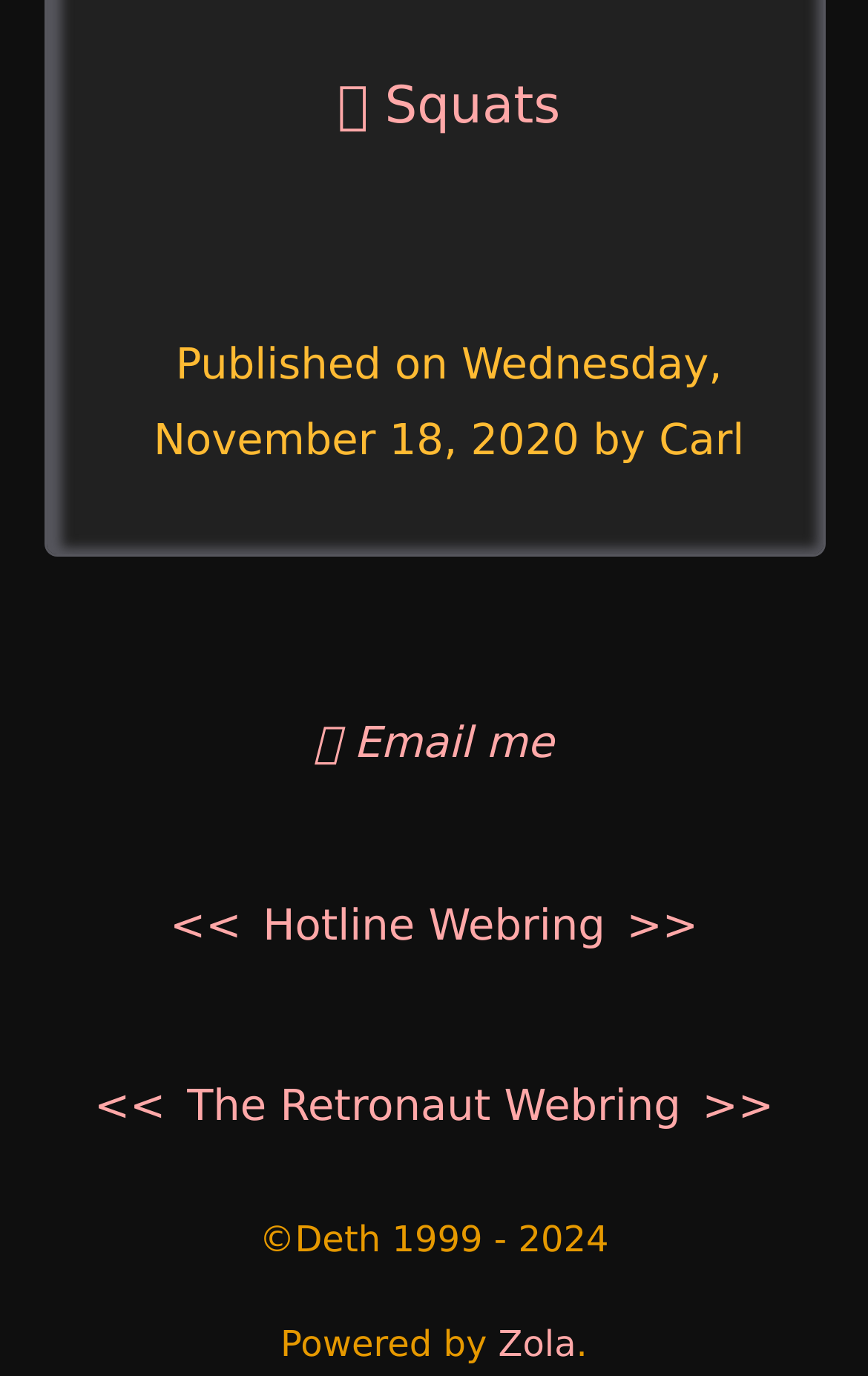Answer the question in one word or a short phrase:
What is the name of the webring?

The Retronaut Webring